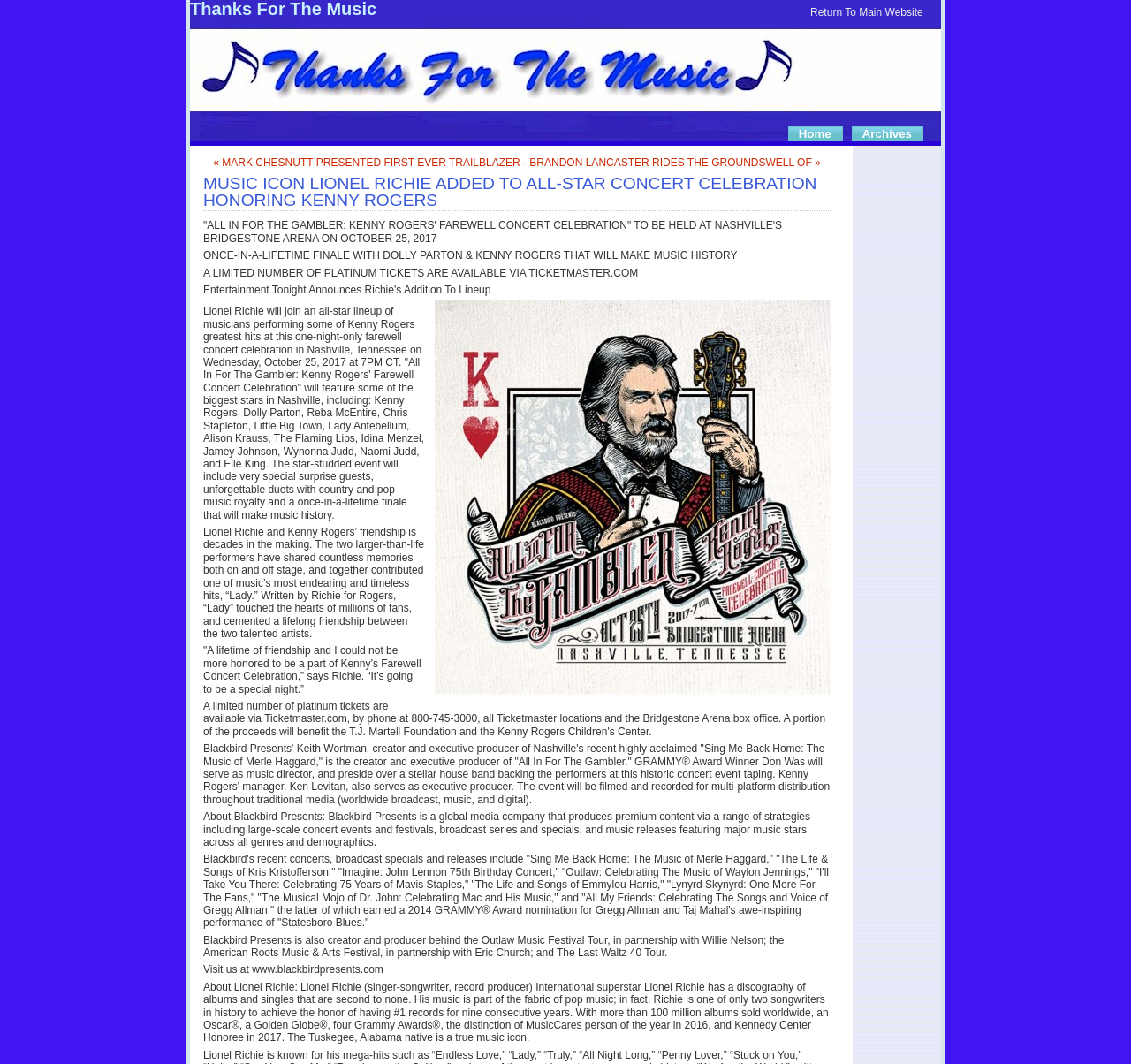Provide the bounding box coordinates of the UI element this sentence describes: "Return To Main Website".

[0.716, 0.006, 0.816, 0.017]